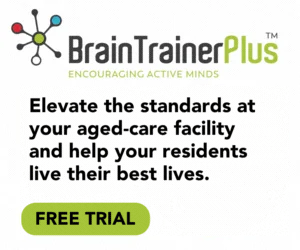What is the call to action in the image?
Please give a detailed and elaborate answer to the question based on the image.

The call to action is 'FREE TRIAL', which suggests that aged-care providers are invited to explore the program's offerings without any commitment, allowing them to try it out before deciding to implement it in their facilities.